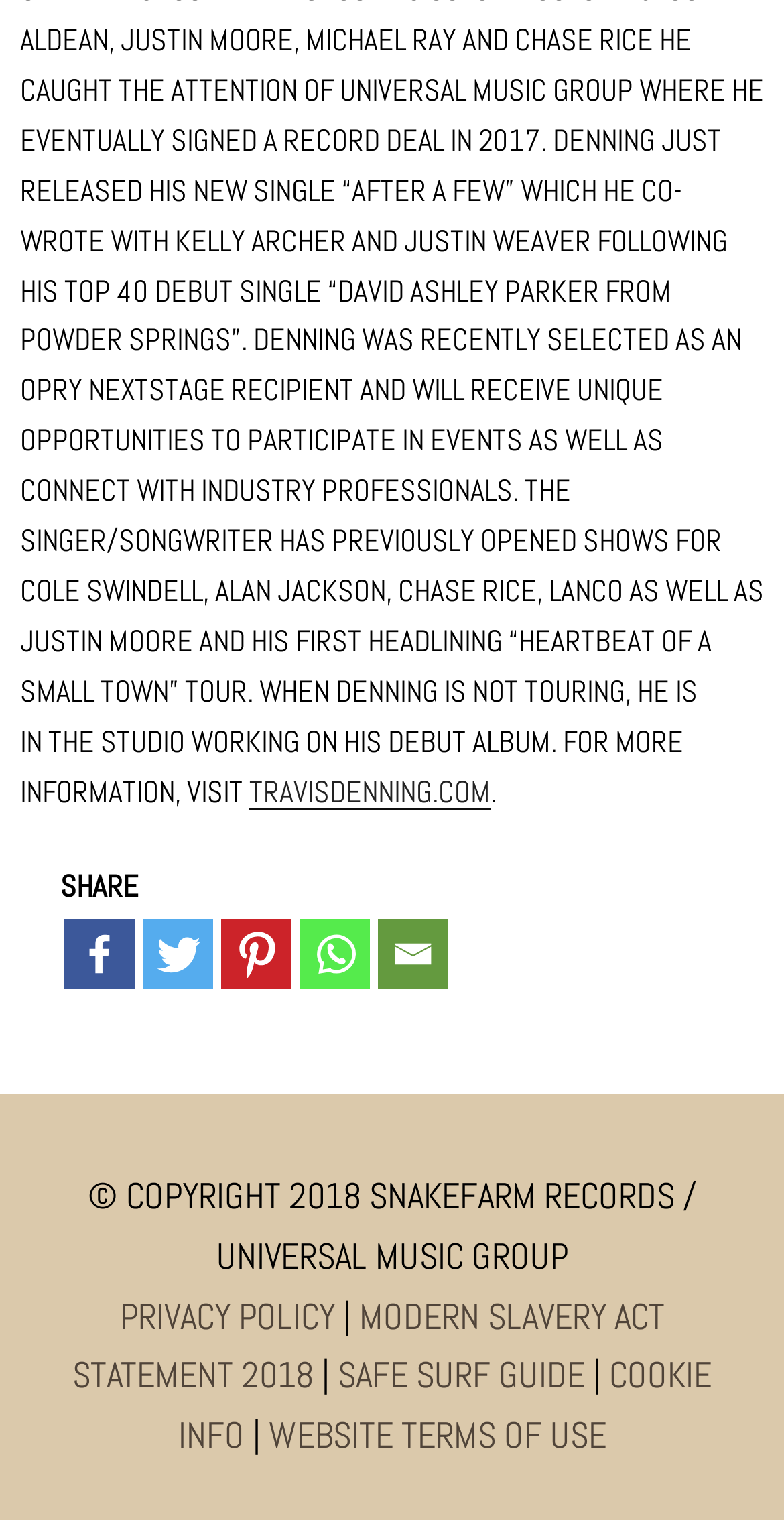How many links are there at the bottom of the webpage?
Please answer the question with as much detail as possible using the screenshot.

There are six links at the bottom of the webpage, which are 'PRIVACY POLICY', 'MODERN SLAVERY ACT STATEMENT 2018', 'SAFE SURF GUIDE', 'COOKIE INFO', and 'WEBSITE TERMS OF USE', separated by '|' symbols.